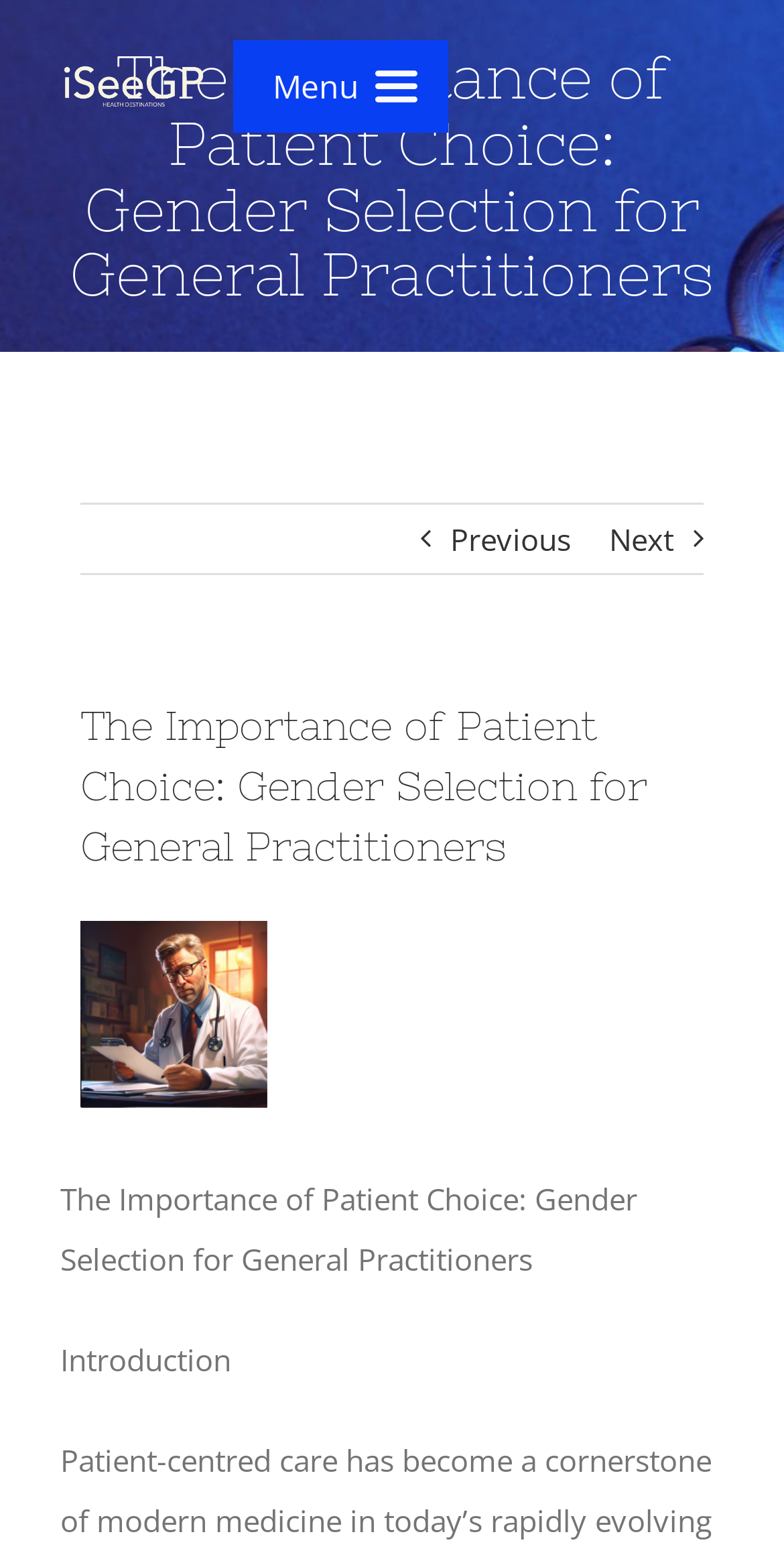Please determine the bounding box coordinates of the section I need to click to accomplish this instruction: "View the previous page".

[0.574, 0.322, 0.728, 0.366]